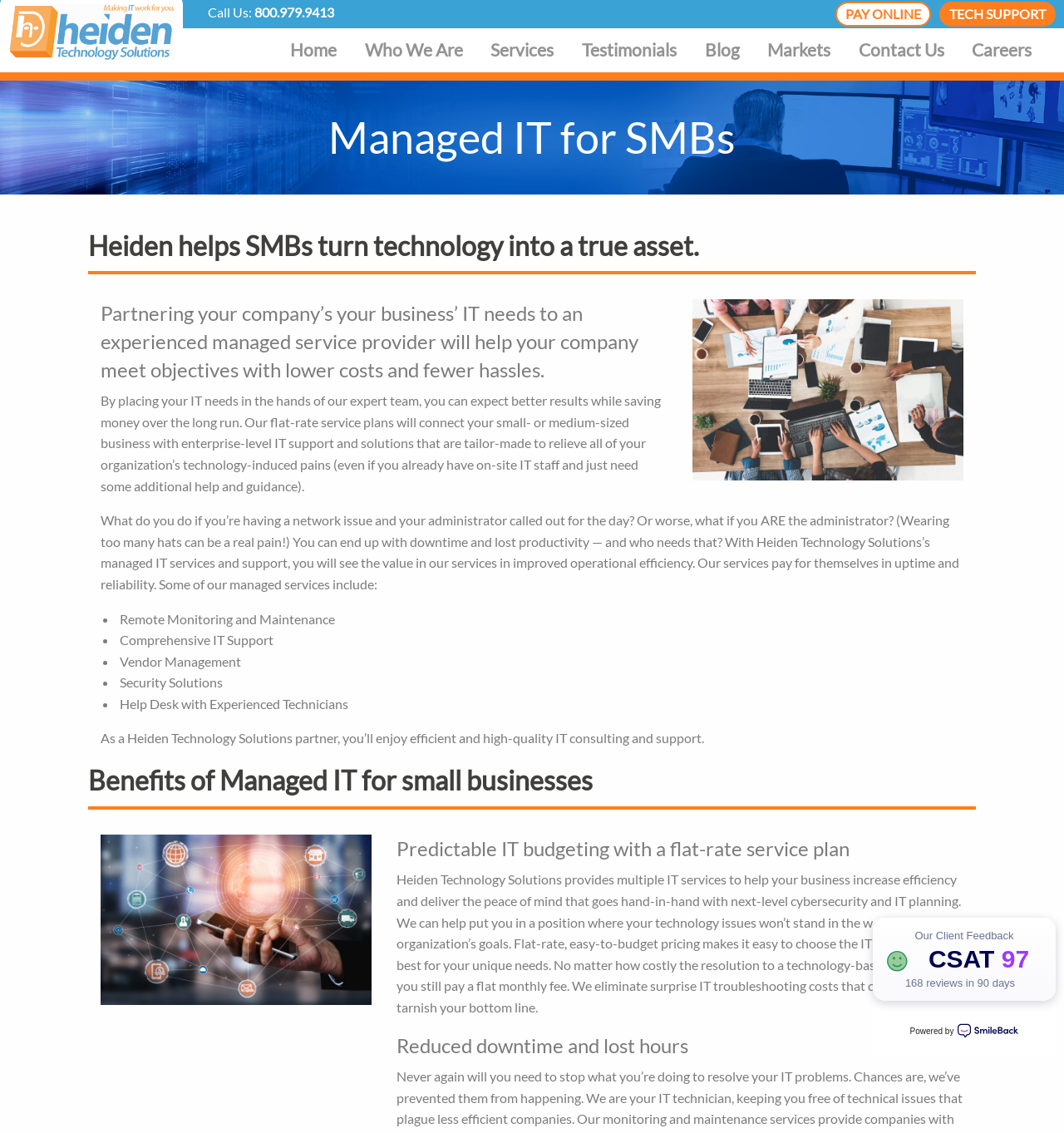Identify the bounding box coordinates for the region to click in order to carry out this instruction: "Go to the Home page". Provide the coordinates using four float numbers between 0 and 1, formatted as [left, top, right, bottom].

[0.262, 0.025, 0.328, 0.064]